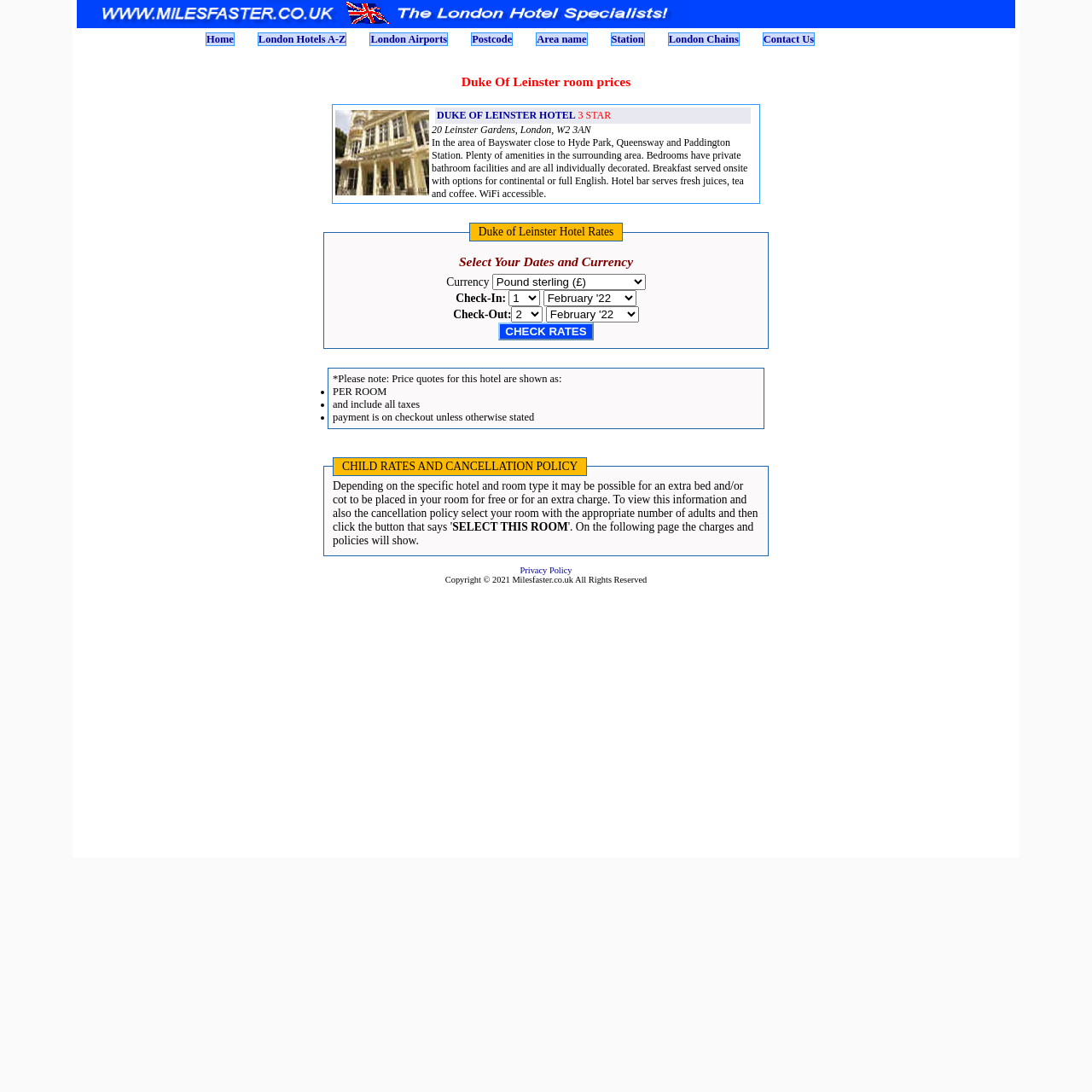Identify the bounding box coordinates of the section to be clicked to complete the task described by the following instruction: "Select a currency from the dropdown". The coordinates should be four float numbers between 0 and 1, formatted as [left, top, right, bottom].

[0.451, 0.251, 0.591, 0.266]